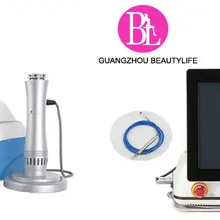Describe all the elements and aspects of the image comprehensively.

This image showcases advanced beauty equipment from Guangzhou Beautylife Electronic Technology Co., Ltd. On the left, a sleek shockwave therapy device is prominently featured, characterized by its metallic structure and ergonomic design, ideal for therapeutic treatments. To the right, a modern machine displays a digital interface, enhancing usability and functionality. Both devices exemplify cutting-edge technology in the beauty industry, aimed at providing effective solutions for various skin and body treatments. The branding of "GUANGZHOU BEAUTYLIFE" underlines the company's commitment to innovation and quality in beauty equipment.